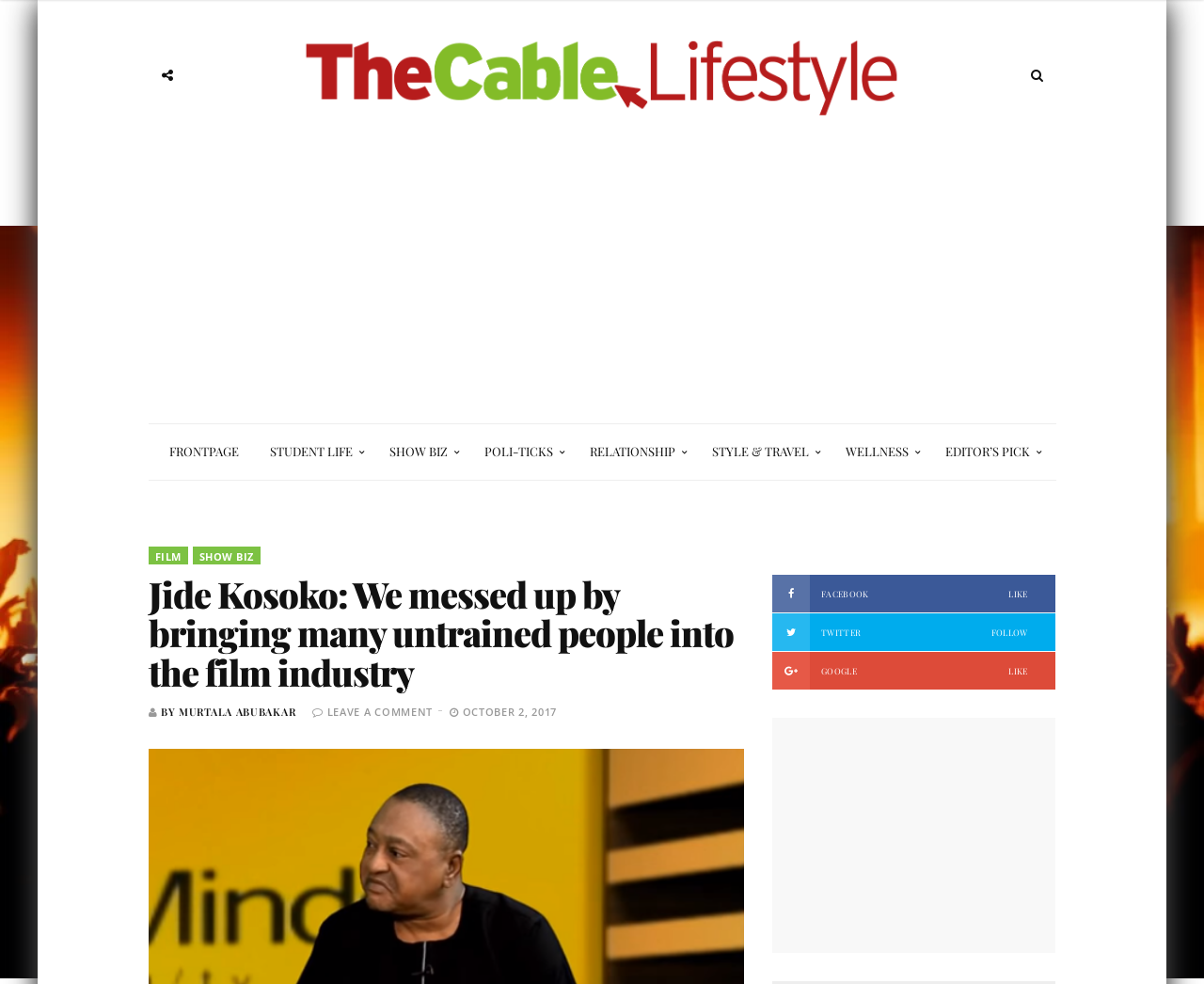What is the category of the article?
Using the image as a reference, answer the question in detail.

The article's category can be determined by looking at the links on the webpage, which include 'FRONTPAGE', 'STUDENT LIFE', 'SHOW BIZ', etc. The link 'SHOW BIZ' is highlighted, indicating that the article belongs to this category.